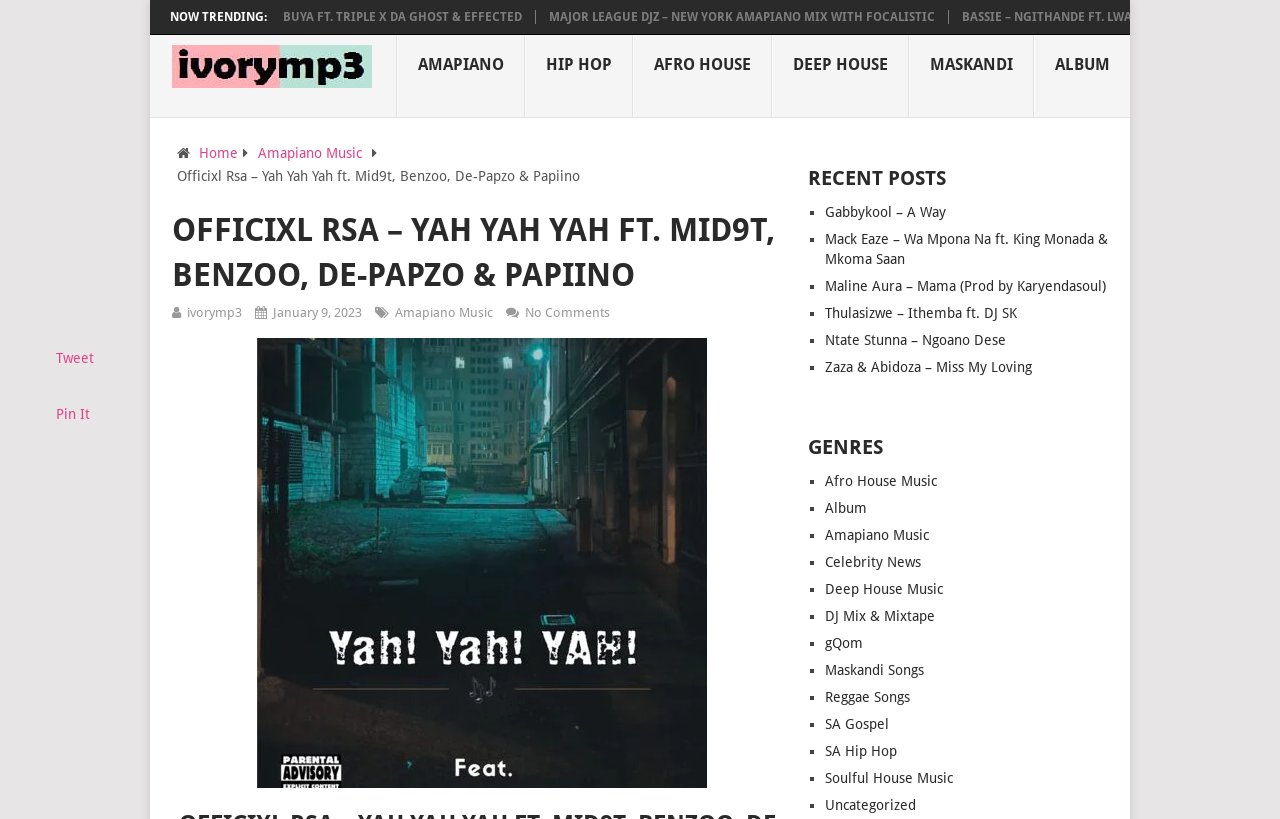Locate the bounding box coordinates of the area you need to click to fulfill this instruction: 'Click on the 'Gabbykool – A Way' recent post link'. The coordinates must be in the form of four float numbers ranging from 0 to 1: [left, top, right, bottom].

[0.645, 0.249, 0.739, 0.269]